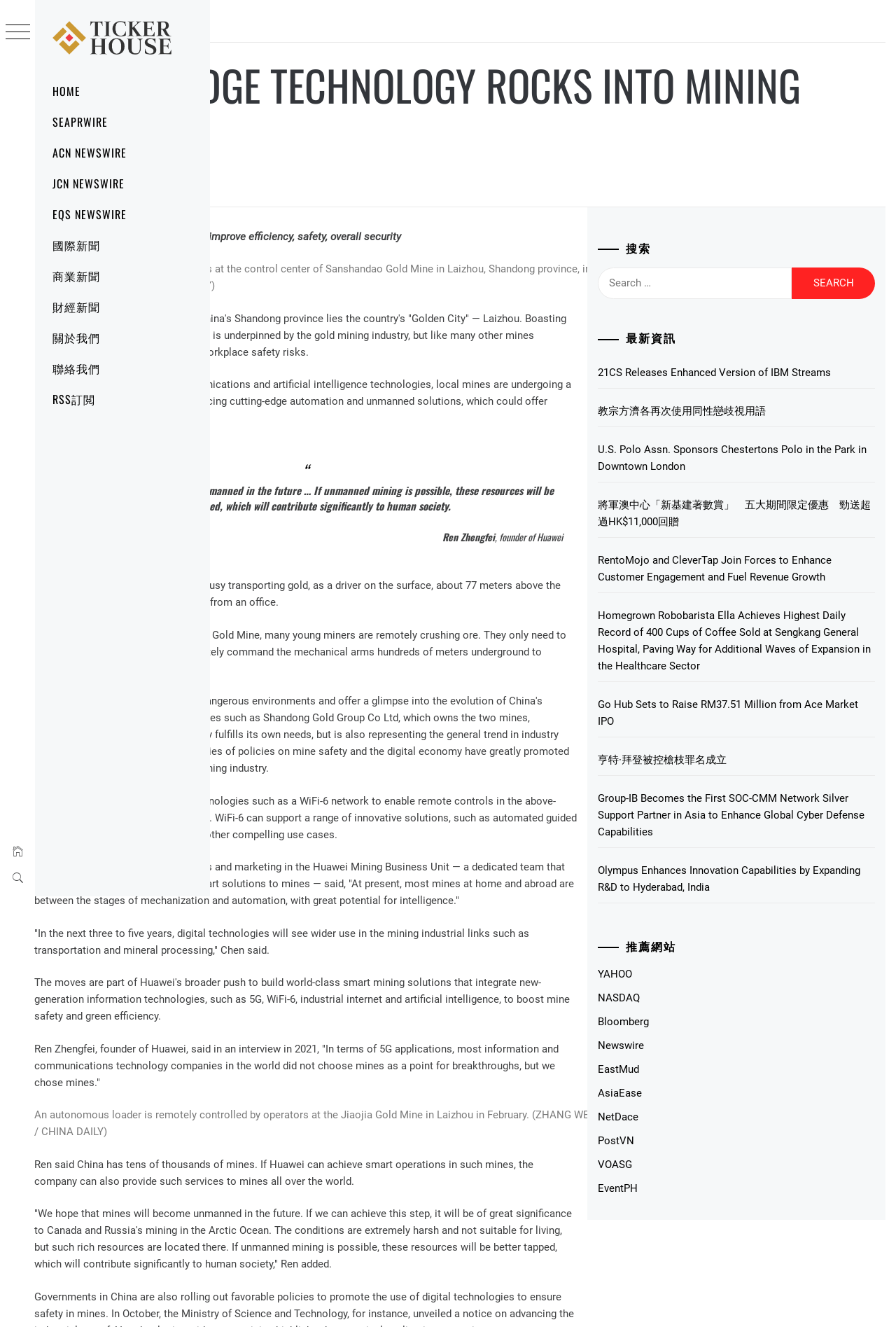Find the bounding box coordinates of the element's region that should be clicked in order to follow the given instruction: "Click on the 'HOME' link". The coordinates should consist of four float numbers between 0 and 1, i.e., [left, top, right, bottom].

[0.039, 0.057, 0.234, 0.08]